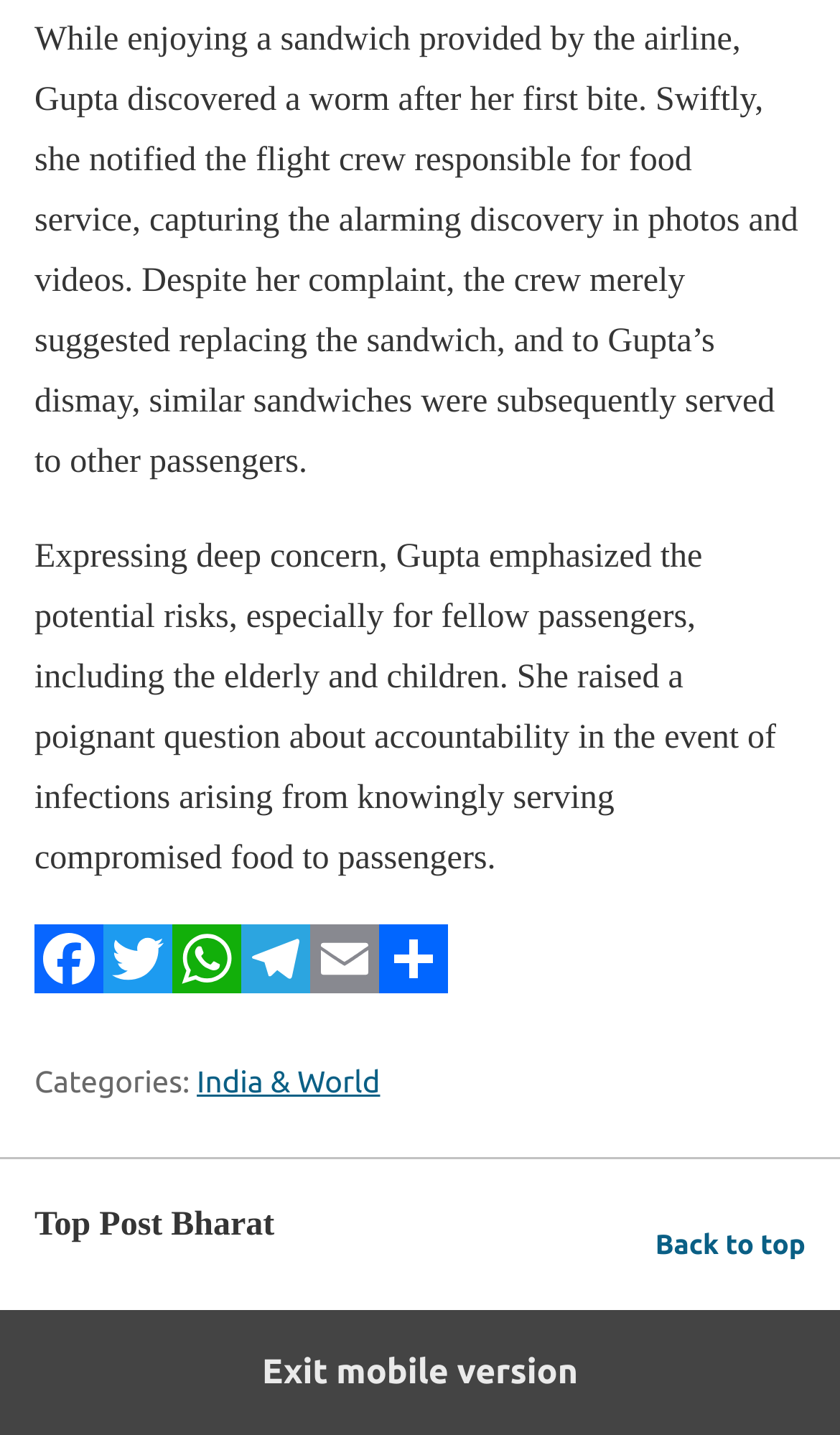Highlight the bounding box coordinates of the region I should click on to meet the following instruction: "Go back to top".

[0.78, 0.851, 0.959, 0.889]